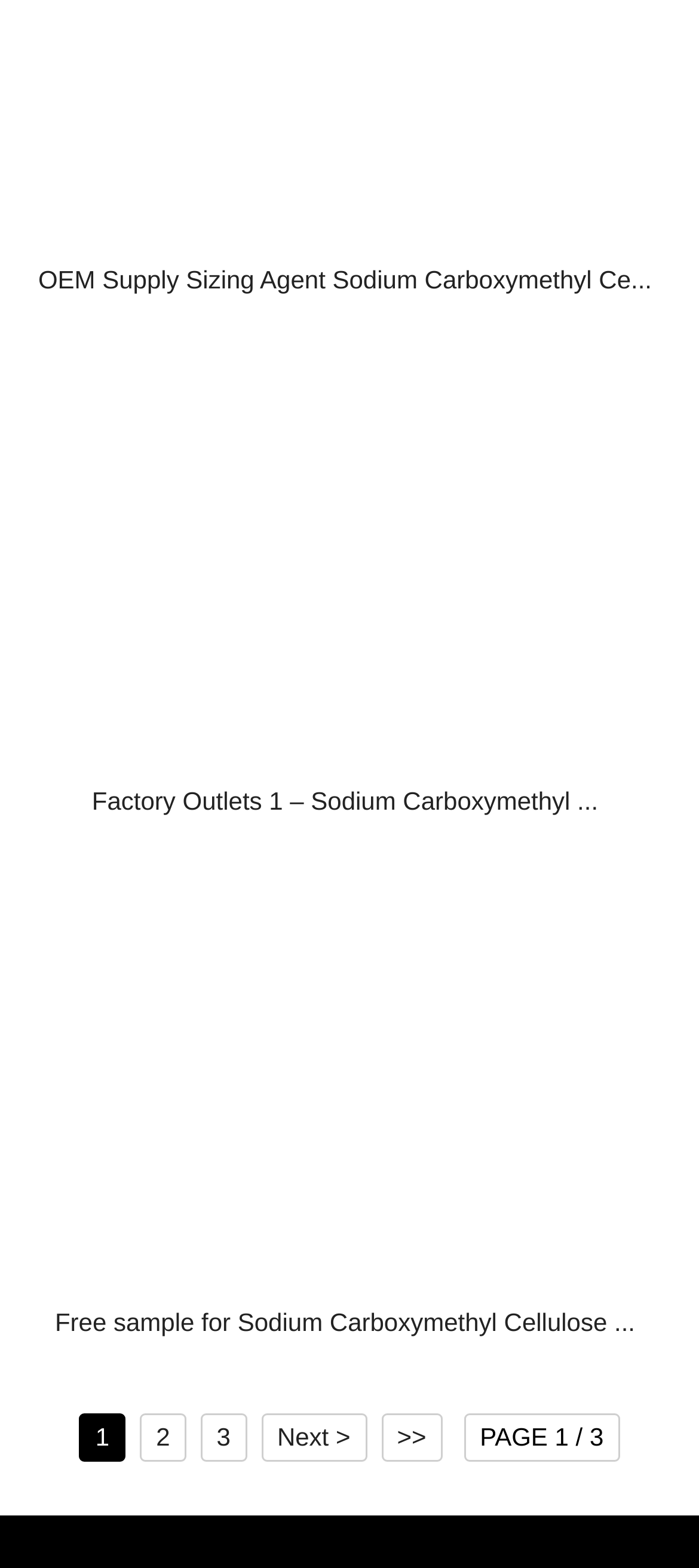Please indicate the bounding box coordinates for the clickable area to complete the following task: "View OEM Supply Sizing Agent Sodium Carboxymethyl Cellulose". The coordinates should be specified as four float numbers between 0 and 1, i.e., [left, top, right, bottom].

[0.036, 0.167, 0.952, 0.191]